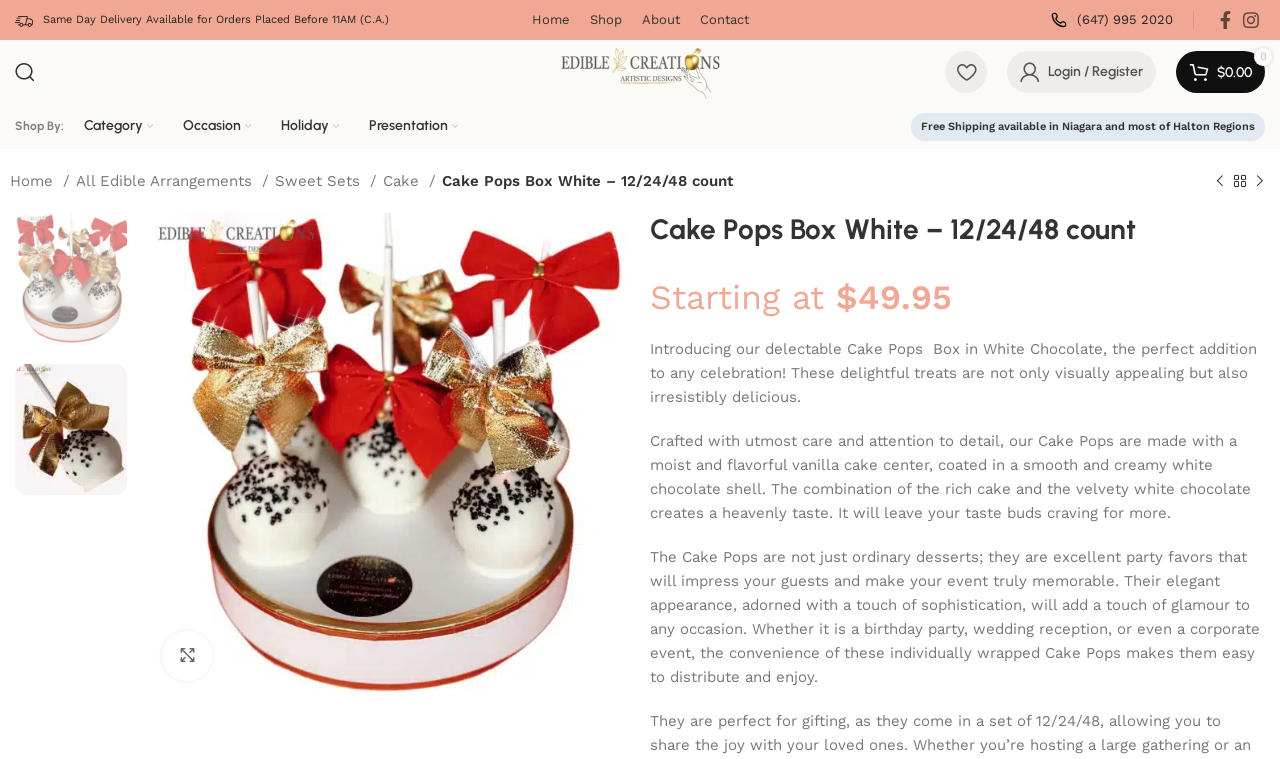Show the bounding box coordinates for the HTML element described as: "All Edible Arrangements".

[0.059, 0.223, 0.21, 0.254]